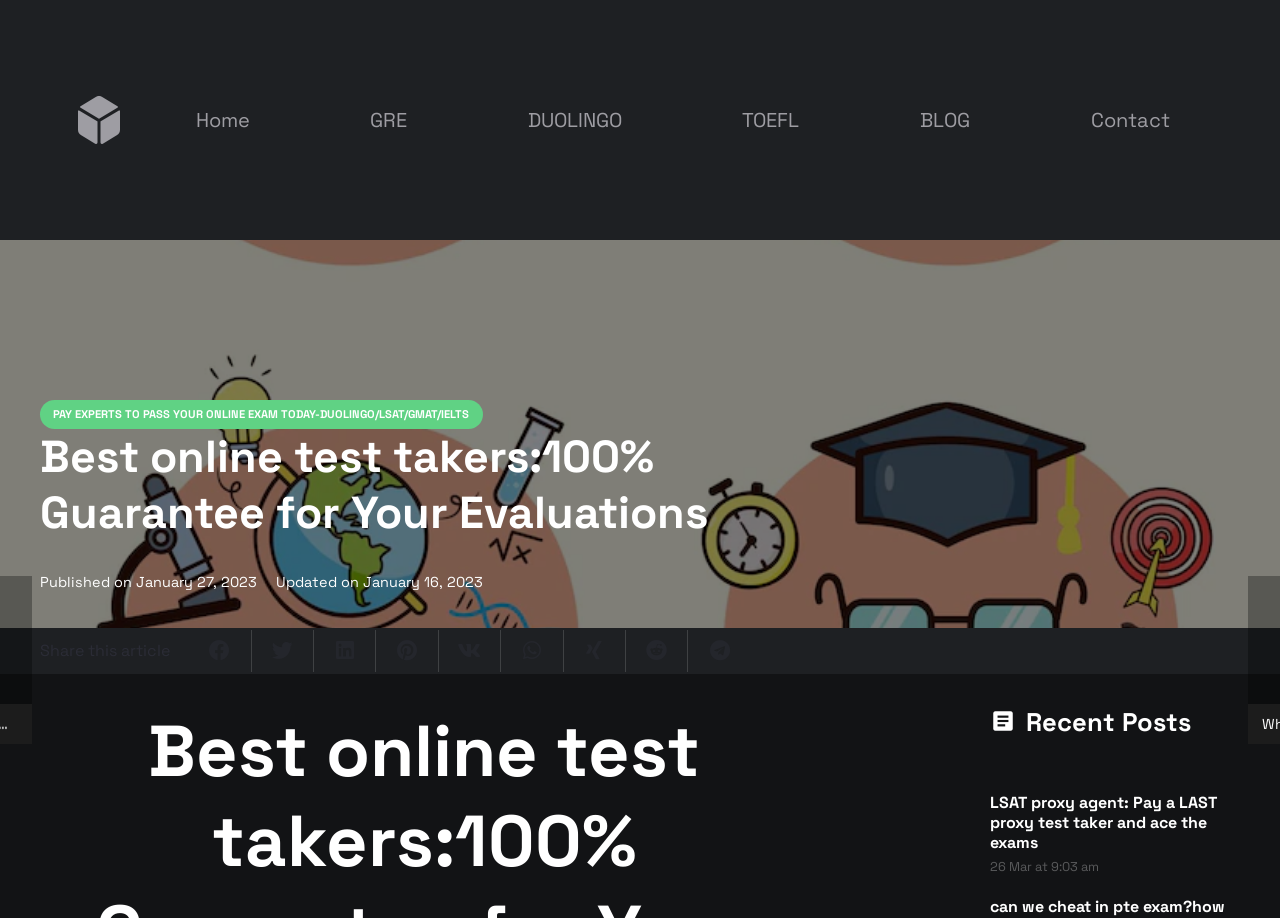How many navigation links are available?
Please provide a single word or phrase answer based on the image.

6